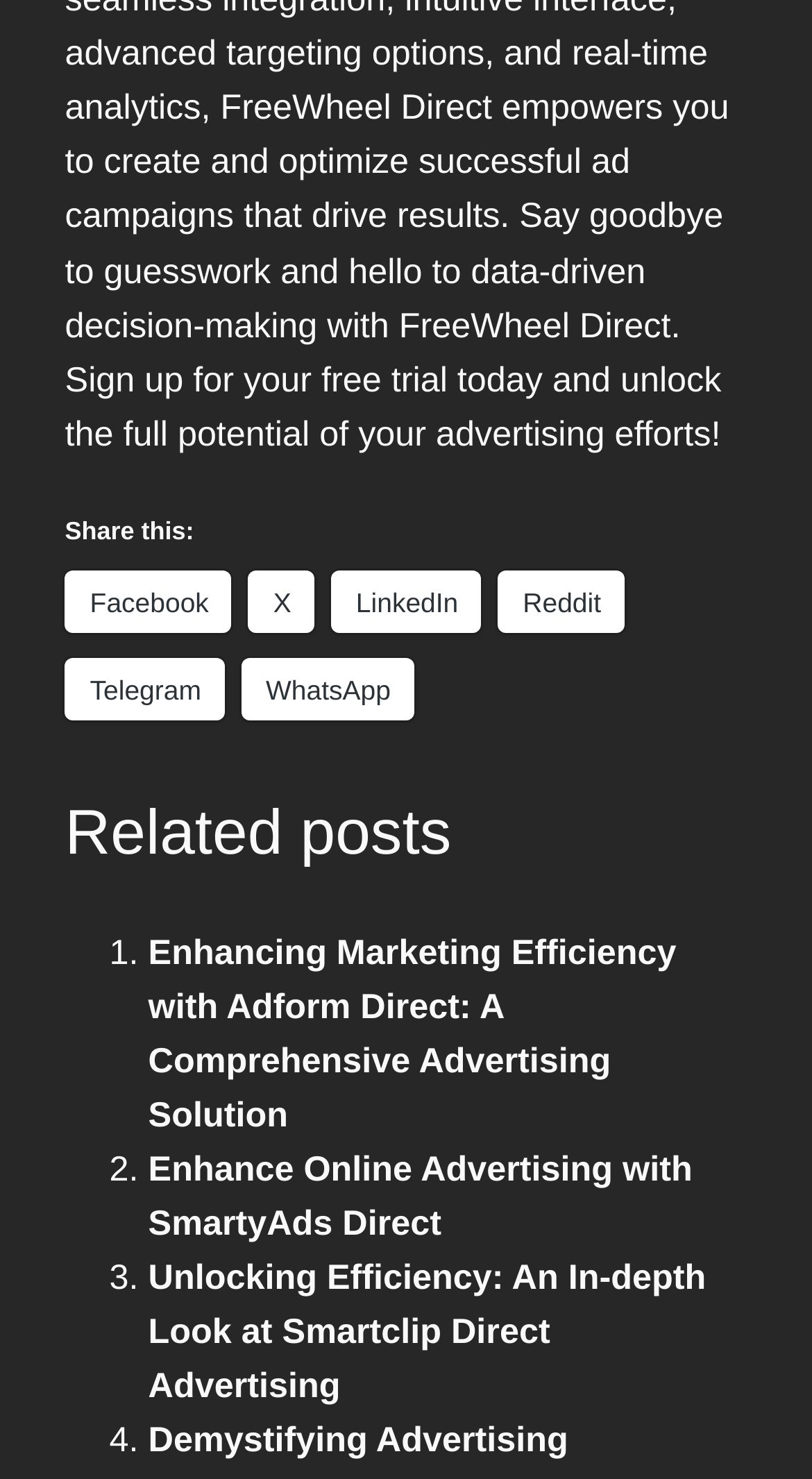What is the vertical position of the 'Share this:' heading relative to the 'Related posts' heading?
Based on the screenshot, respond with a single word or phrase.

Above